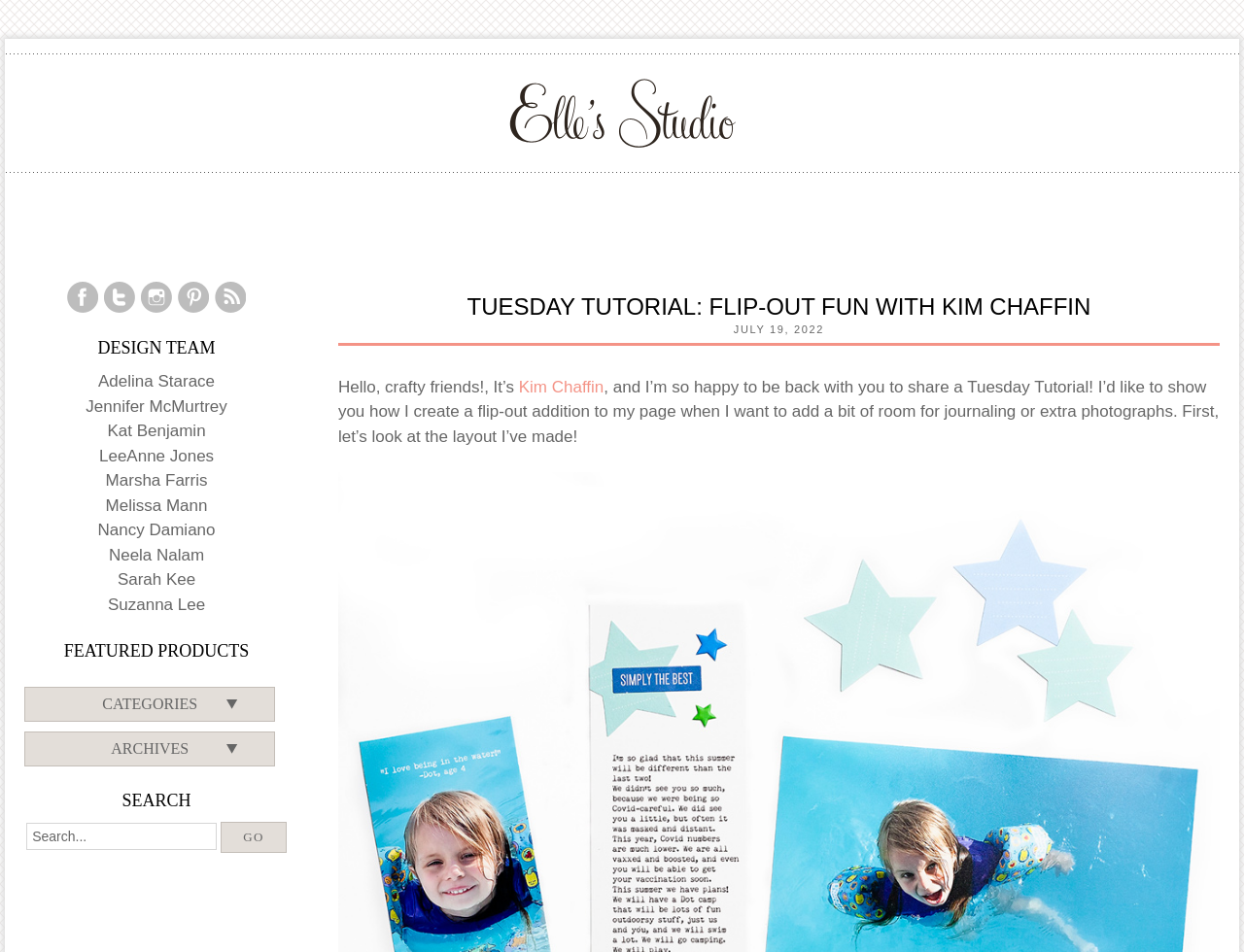Identify the headline of the webpage and generate its text content.

TUESDAY TUTORIAL: FLIP-OUT FUN WITH KIM CHAFFIN